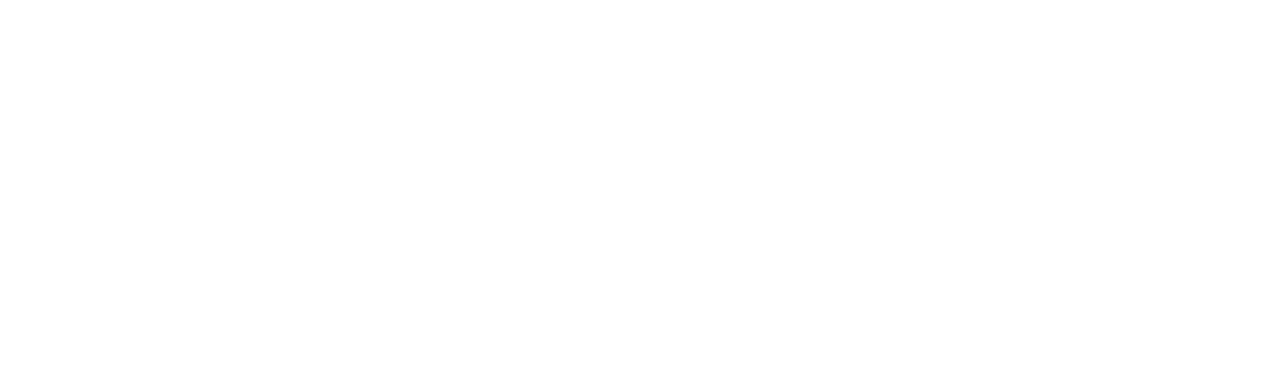Determine the bounding box coordinates of the clickable region to execute the instruction: "Search for something". The coordinates should be four float numbers between 0 and 1, denoted as [left, top, right, bottom].

[0.27, 0.56, 0.393, 0.662]